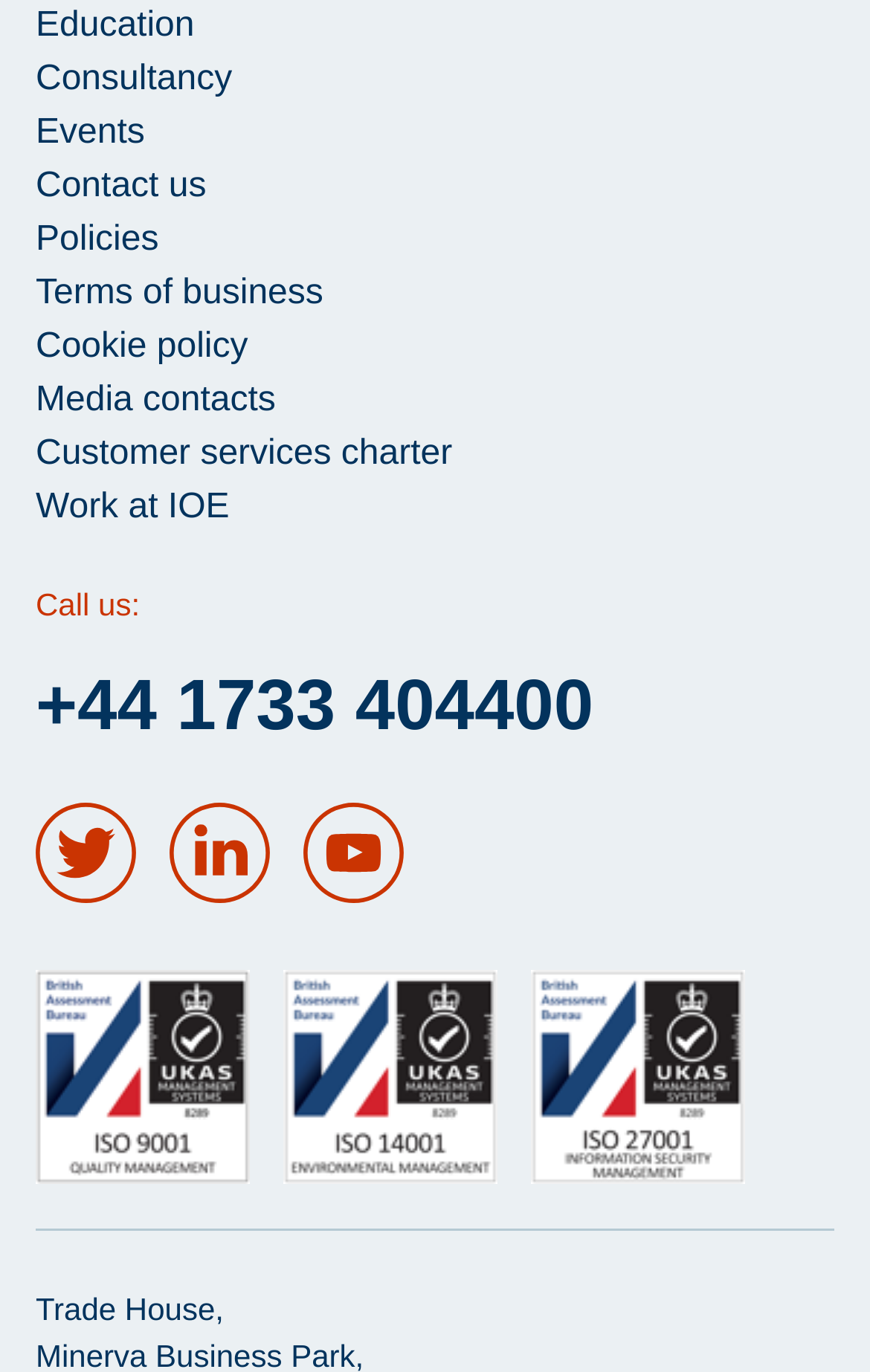Determine the bounding box coordinates for the clickable element required to fulfill the instruction: "Visit Twitter". Provide the coordinates as four float numbers between 0 and 1, i.e., [left, top, right, bottom].

[0.041, 0.546, 0.156, 0.62]